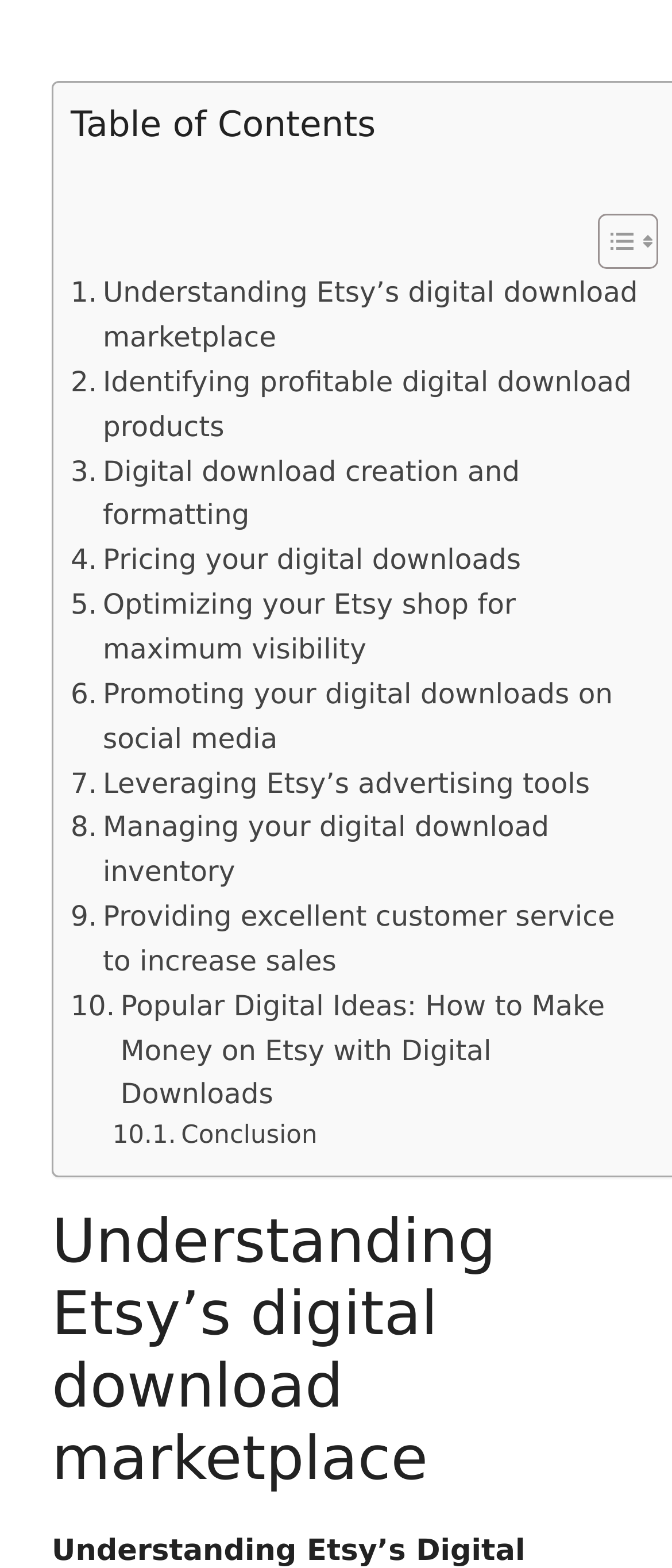Please identify the bounding box coordinates of the region to click in order to complete the given instruction: "Read about Understanding Etsy’s digital download marketplace". The coordinates should be four float numbers between 0 and 1, i.e., [left, top, right, bottom].

[0.105, 0.173, 0.967, 0.23]